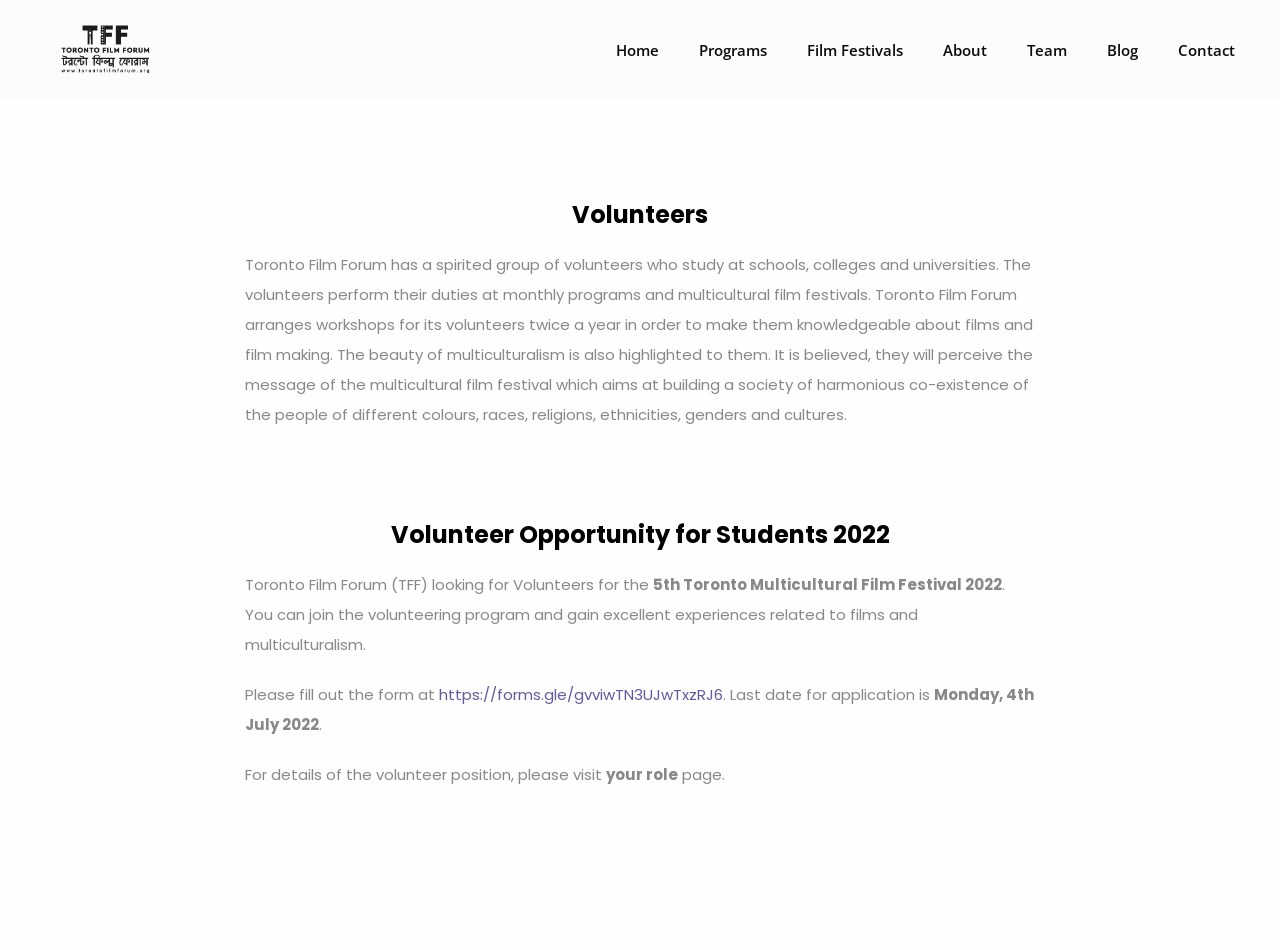Identify the bounding box coordinates of the region that should be clicked to execute the following instruction: "Sign up for the newsletter".

None